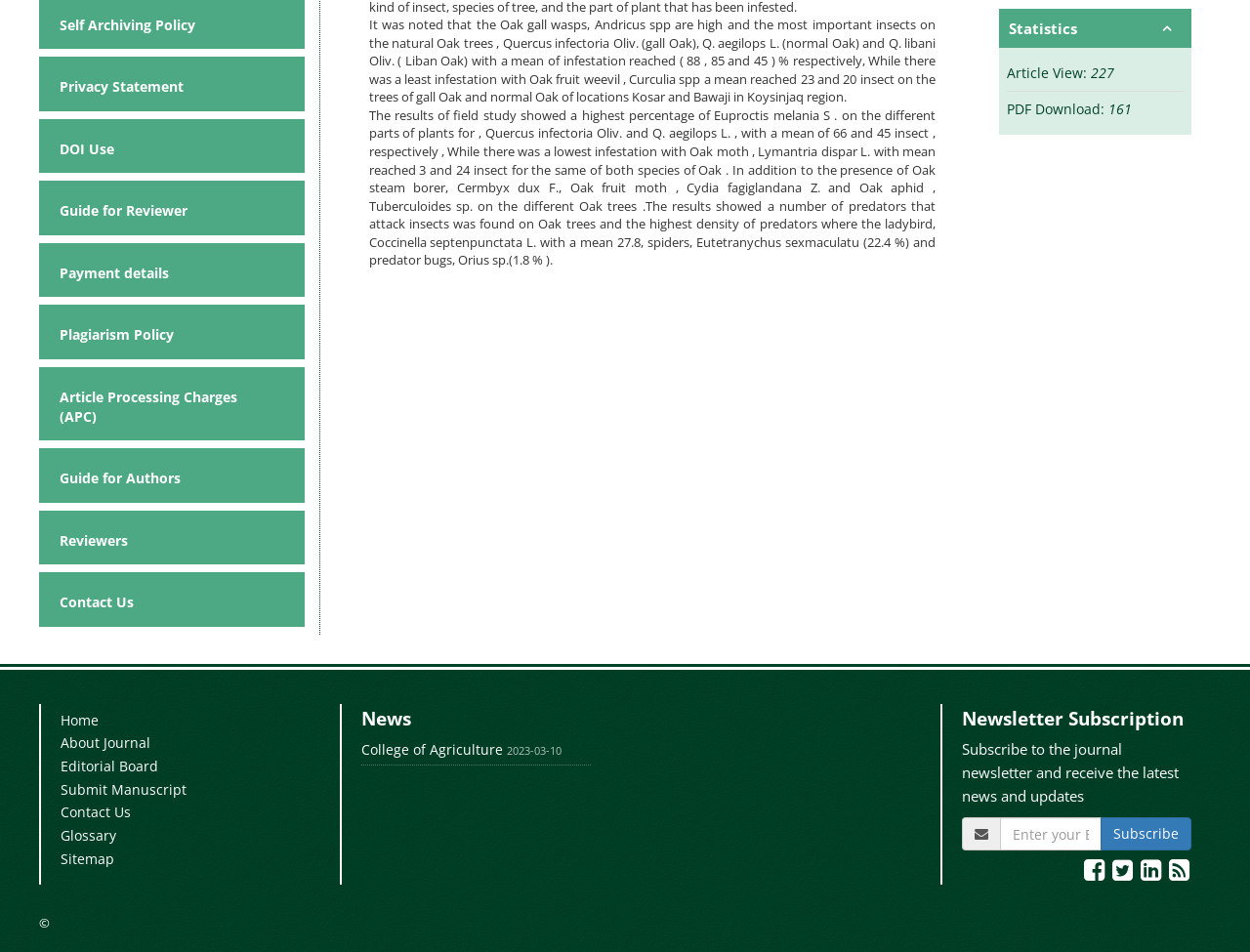Locate and provide the bounding box coordinates for the HTML element that matches this description: "Article Processing Charges (APC)".

[0.041, 0.399, 0.211, 0.456]